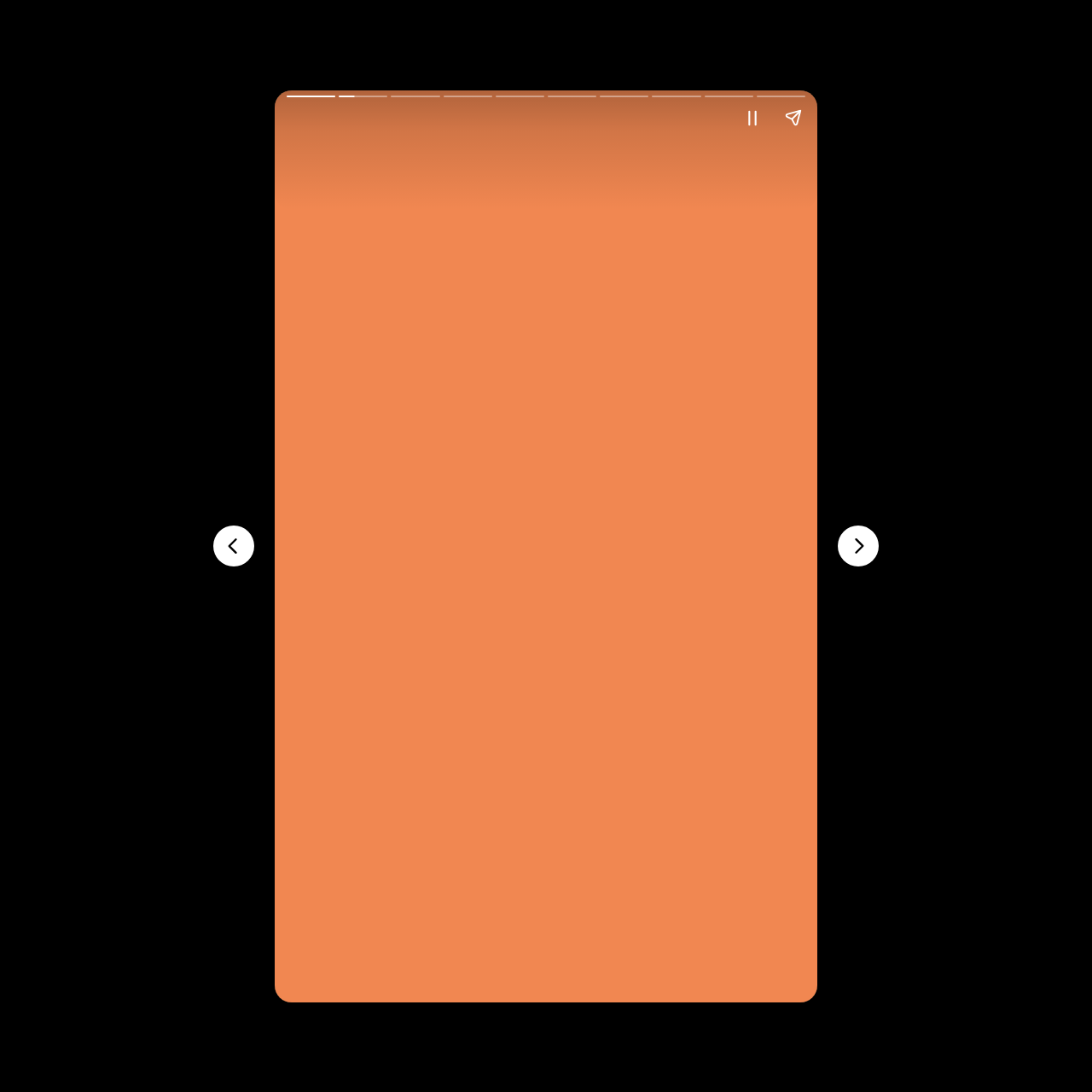Generate a comprehensive description of the contents of the webpage.

The webpage appears to be an article or news page, with a focus on the announcement of GLAAD 2023 nominees by Drag Race stars. At the top of the page, there is a heading that summarizes the content, stating that the two queens addressed recent attacks on drag queens in a satirical version of Drag Tale Hour on GLAAD's YouTube channel.

Below the heading, there is a large canvas element that takes up the entire width of the page. On the left side of the page, there is a complementary section that contains two buttons, "Pause story" and "Share story", which are positioned close together. 

On the top-left corner of the page, there is another button, "Previous page", and on the top-right corner, there is a "Next page" button. These buttons are likely used for navigation.

There is another complementary section on the page, located on the left side, which does not contain any buttons or text. The page does not appear to have any images, but it does have a prominent heading and several buttons for navigation and interaction.